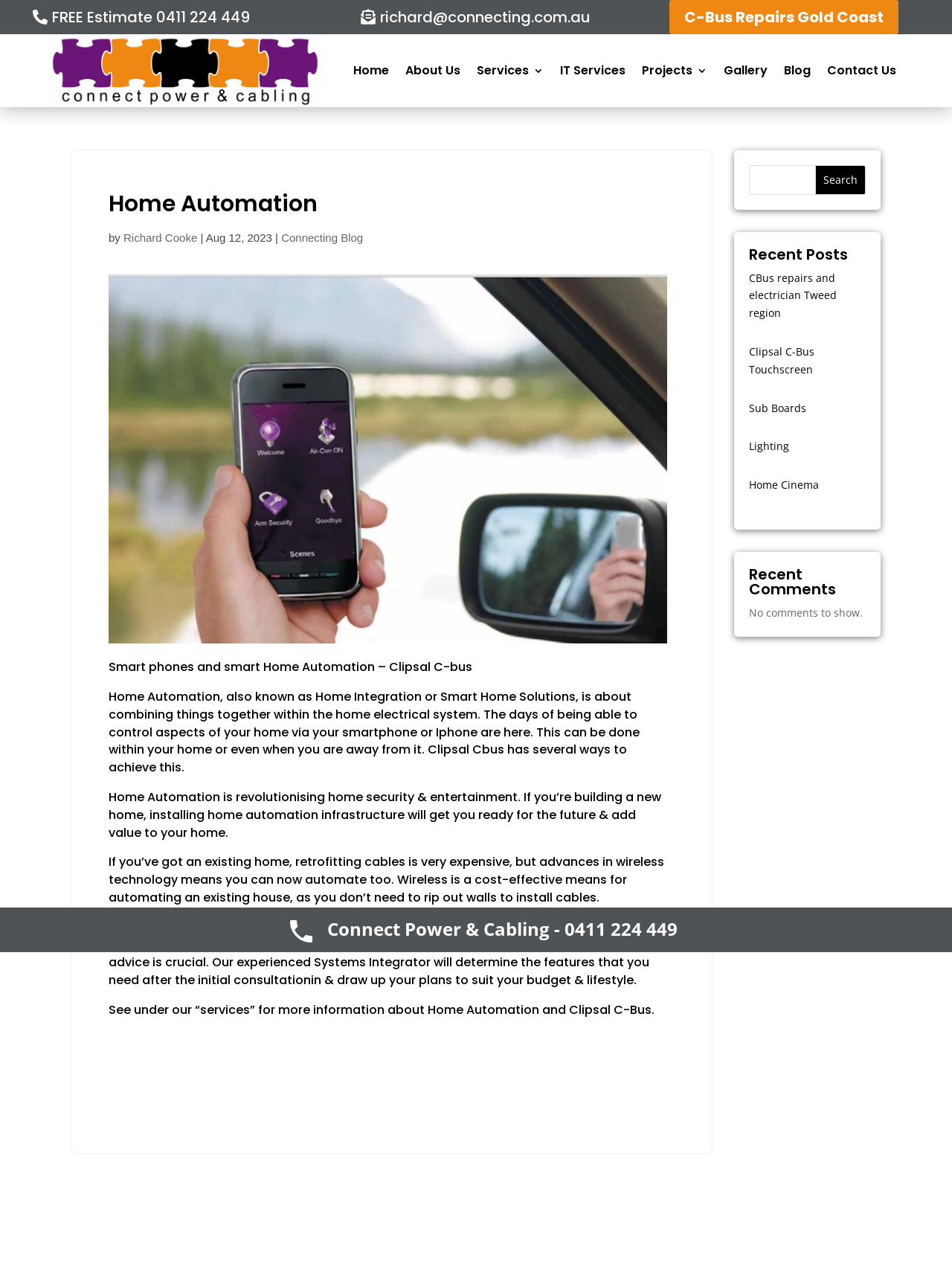Give a short answer using one word or phrase for the question:
What is the purpose of home automation?

To control aspects of home via smartphone